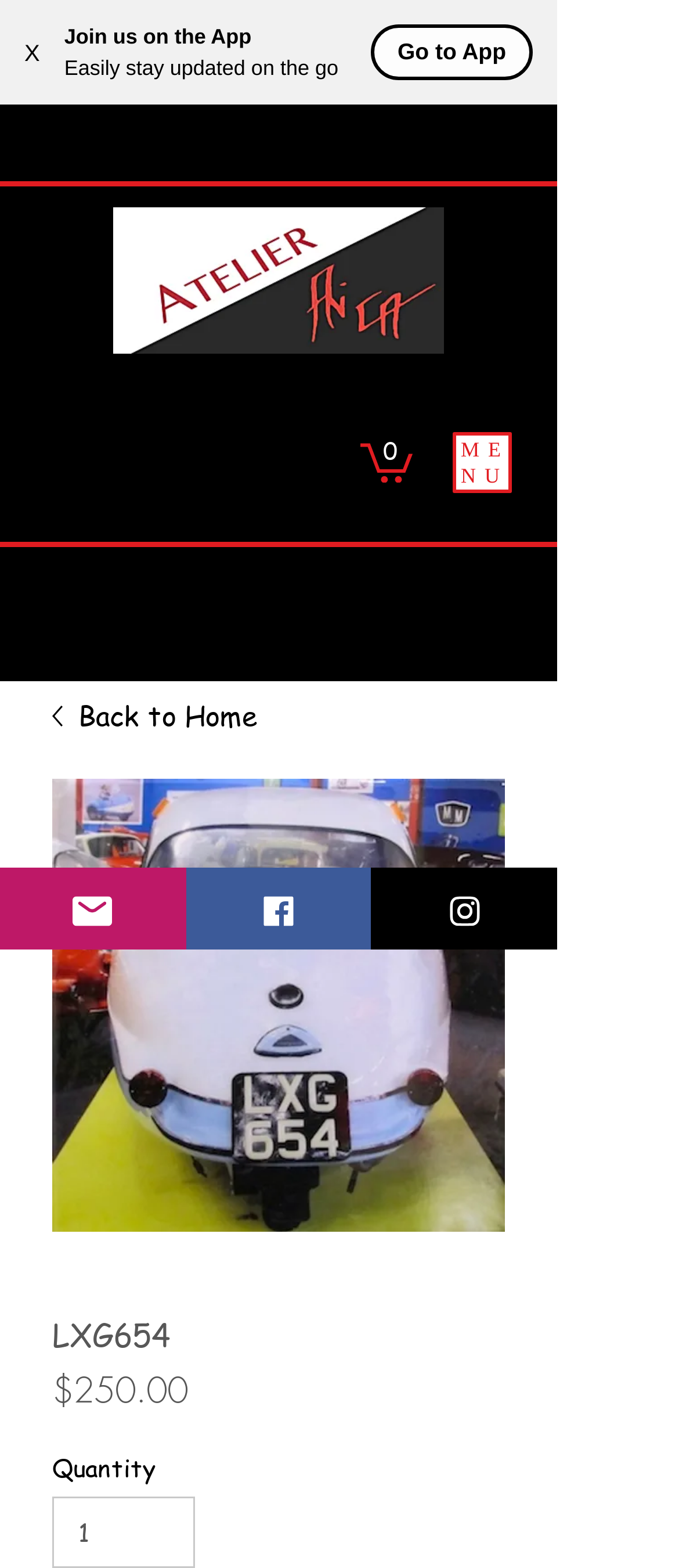Observe the image and answer the following question in detail: How can I navigate to the home page?

I found a link element with the text 'Back to Home' which is likely to navigate to the home page when clicked. This element is located near the product image and description.